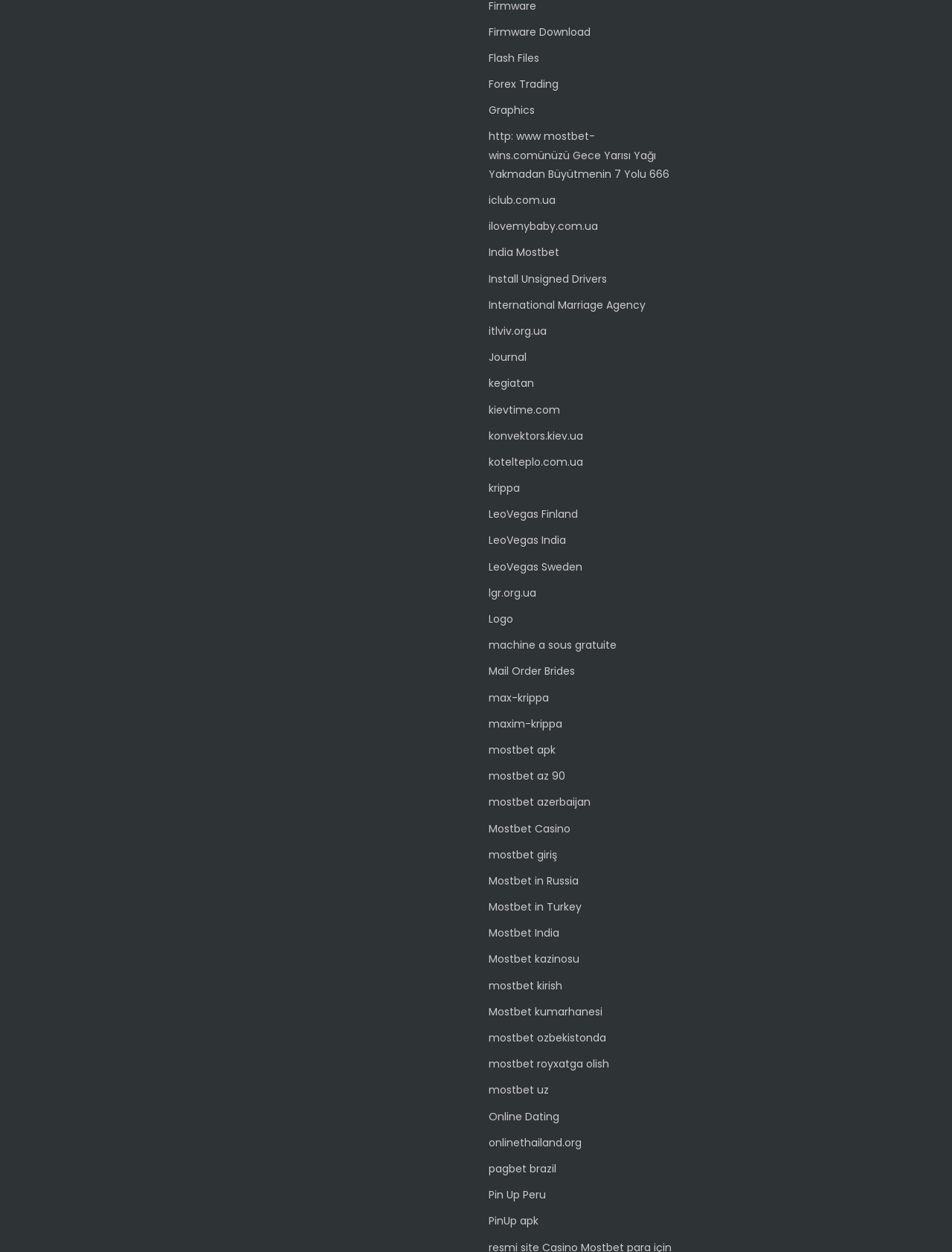Find the bounding box coordinates of the element to click in order to complete the given instruction: "Go to Forex Trading."

[0.514, 0.061, 0.587, 0.073]